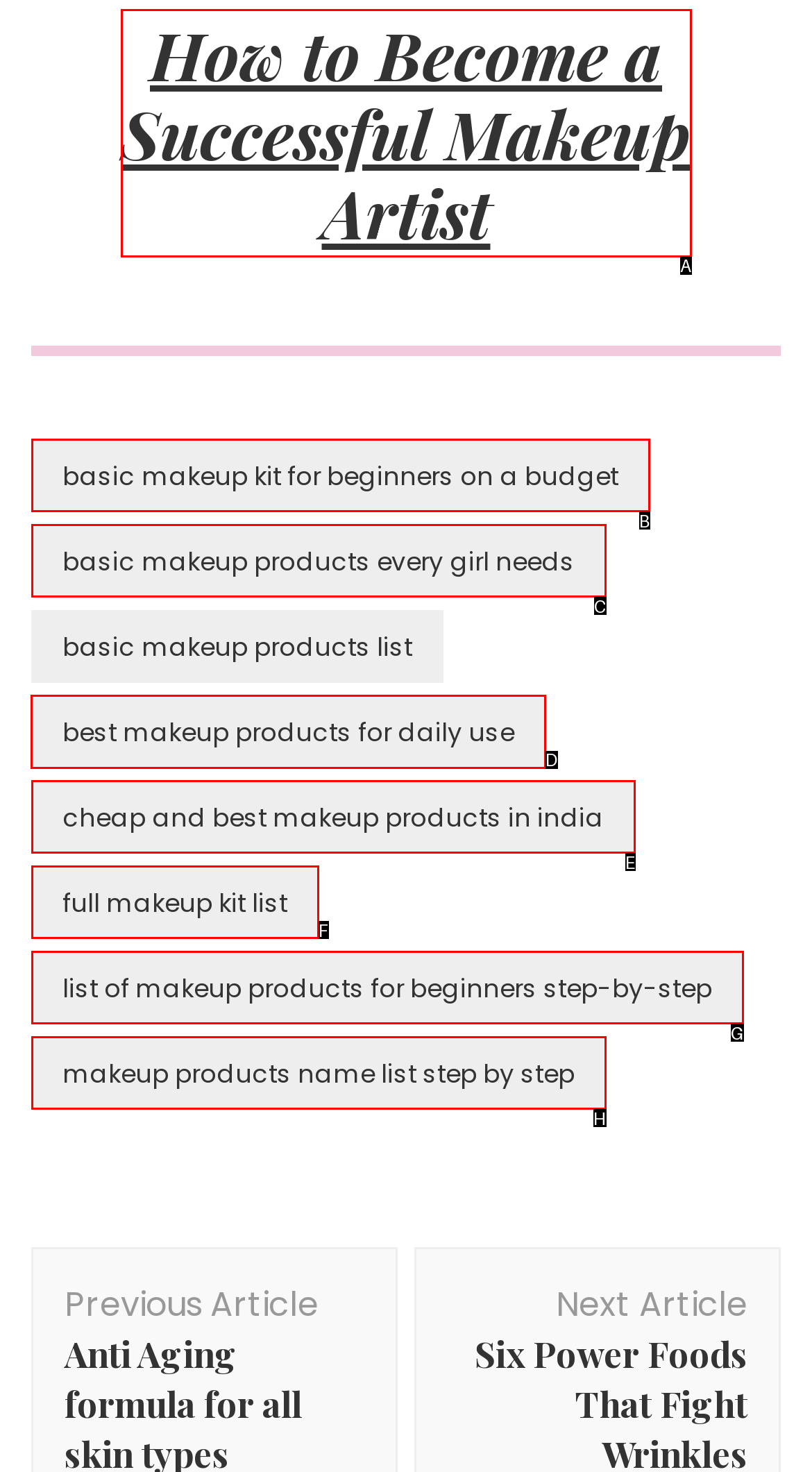Select the appropriate bounding box to fulfill the task: Explore 'best makeup products for daily use' Respond with the corresponding letter from the choices provided.

D